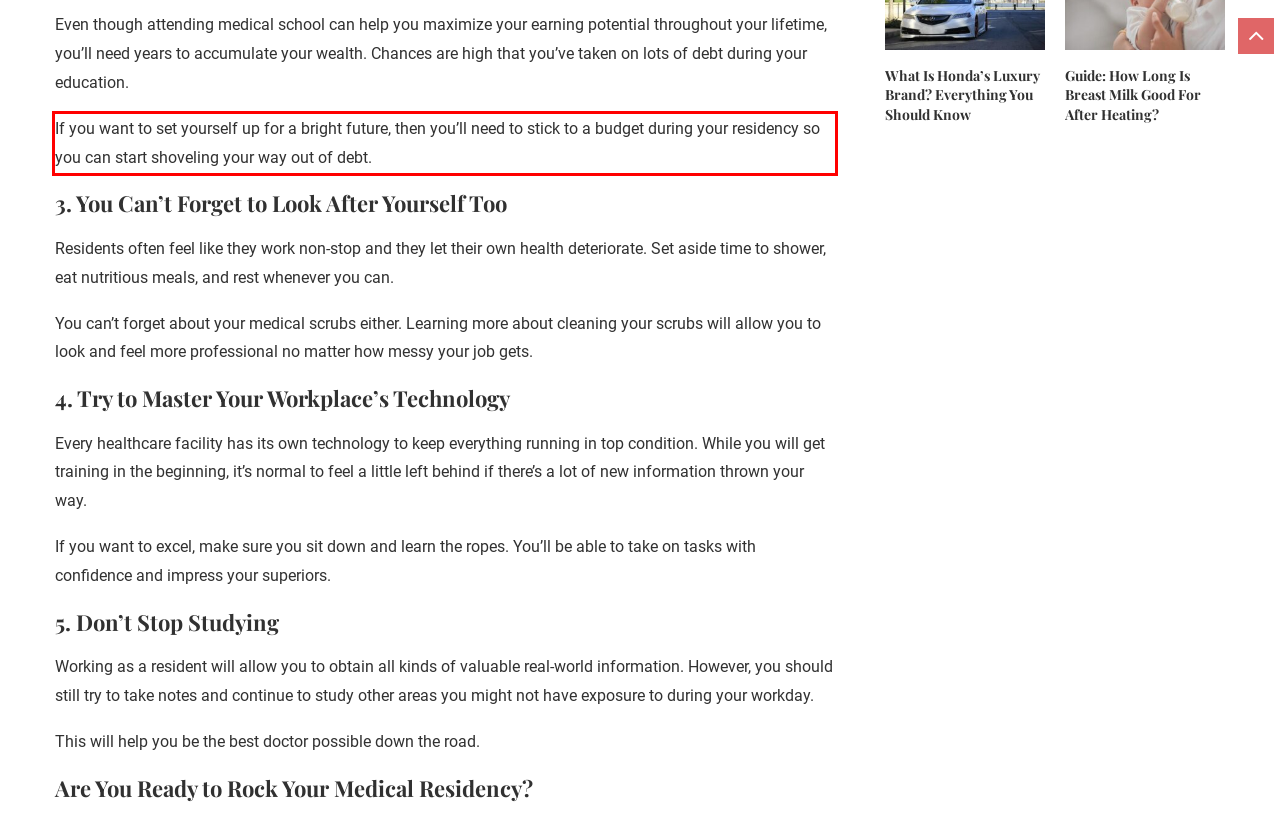Given a screenshot of a webpage, locate the red bounding box and extract the text it encloses.

If you want to set yourself up for a bright future, then you’ll need to stick to a budget during your residency so you can start shoveling your way out of debt.